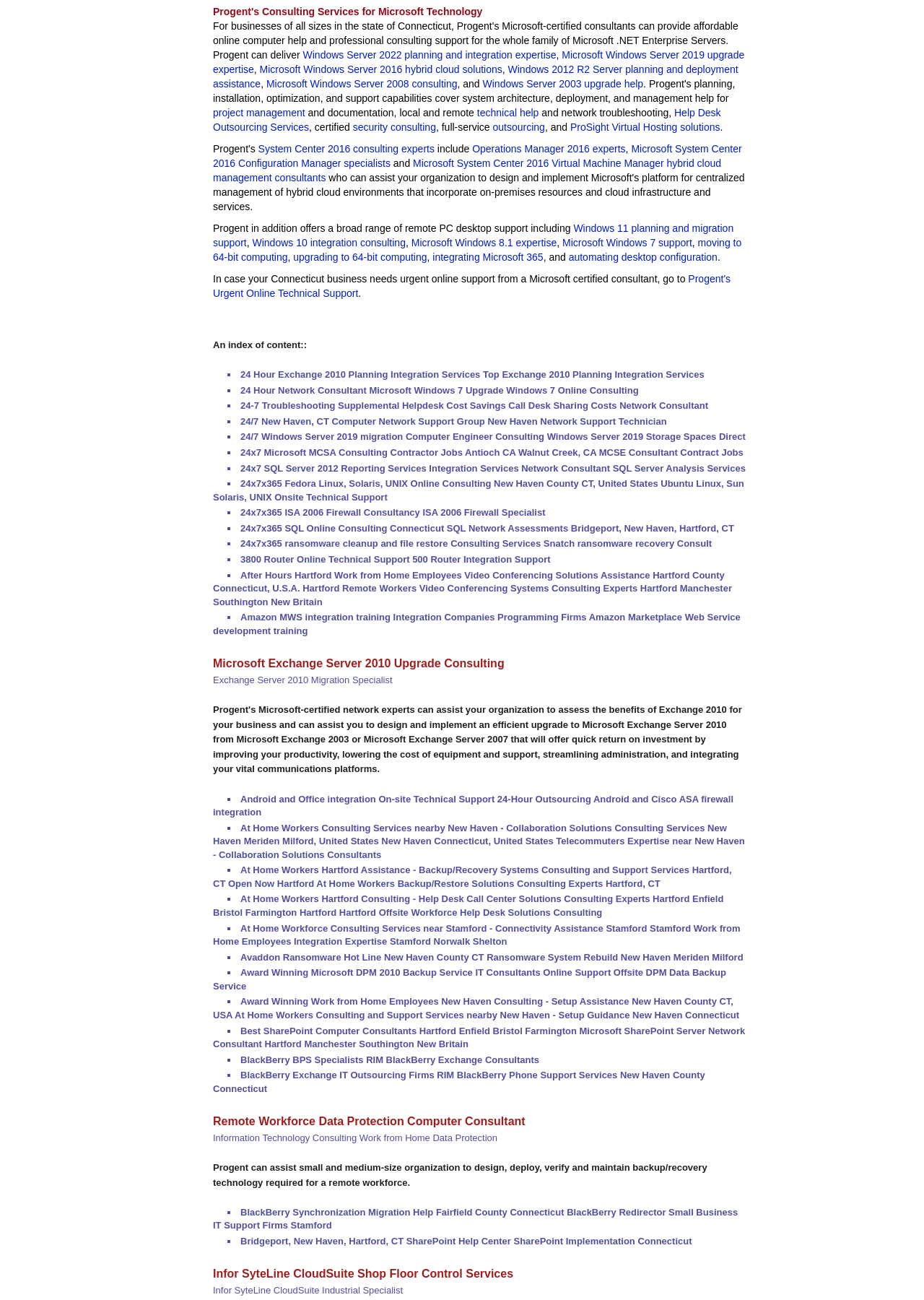Please identify the bounding box coordinates of the area that needs to be clicked to follow this instruction: "follow Microsoft Windows Server 2019 upgrade expertise".

[0.23, 0.038, 0.806, 0.058]